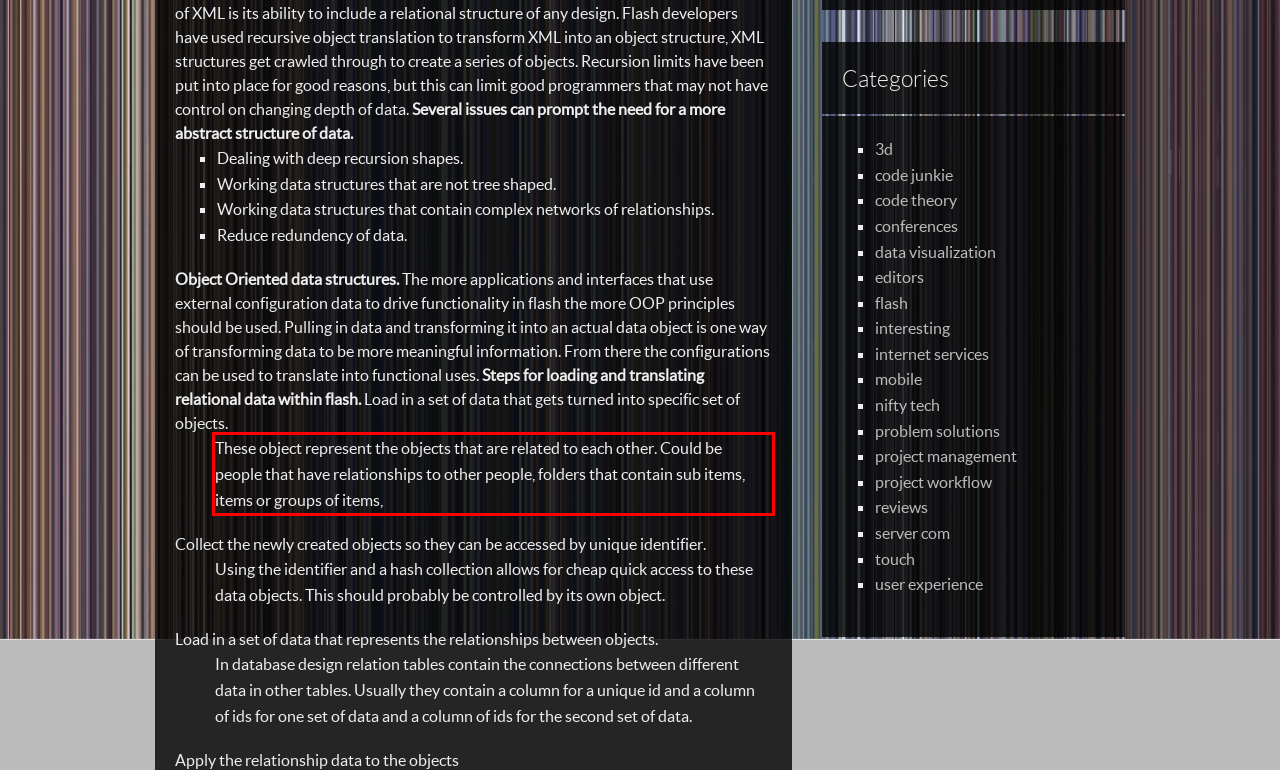View the screenshot of the webpage and identify the UI element surrounded by a red bounding box. Extract the text contained within this red bounding box.

These object represent the objects that are related to each other. Could be people that have relationships to other people, folders that contain sub items, items or groups of items,